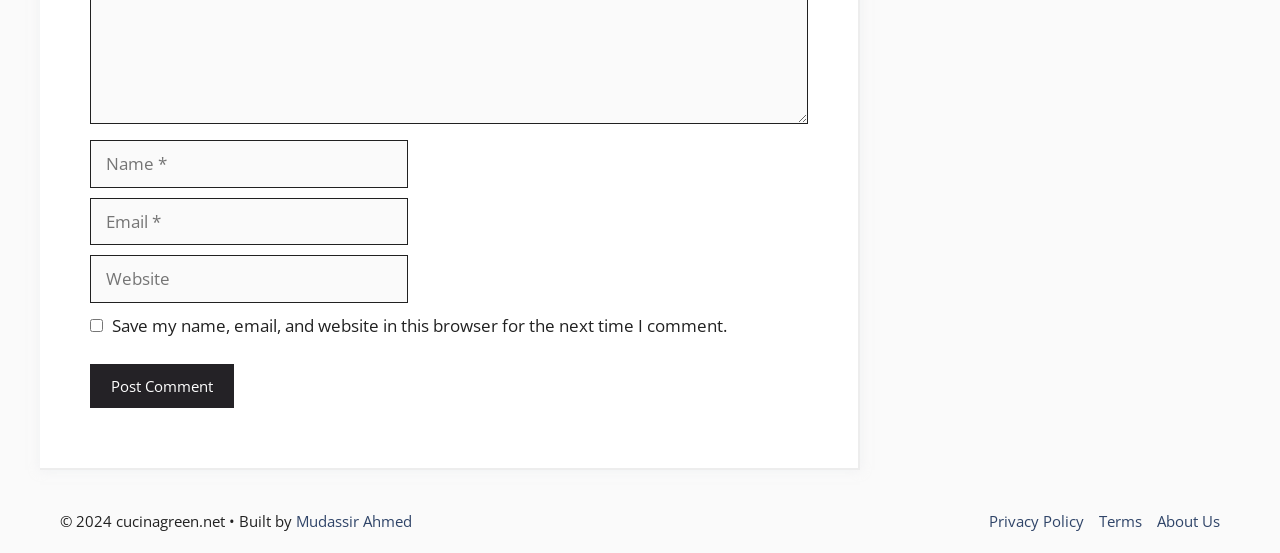Locate the UI element that matches the description name="submit" value="Post Comment" in the webpage screenshot. Return the bounding box coordinates in the format (top-left x, top-left y, bottom-right x, bottom-right y), with values ranging from 0 to 1.

[0.07, 0.658, 0.183, 0.738]